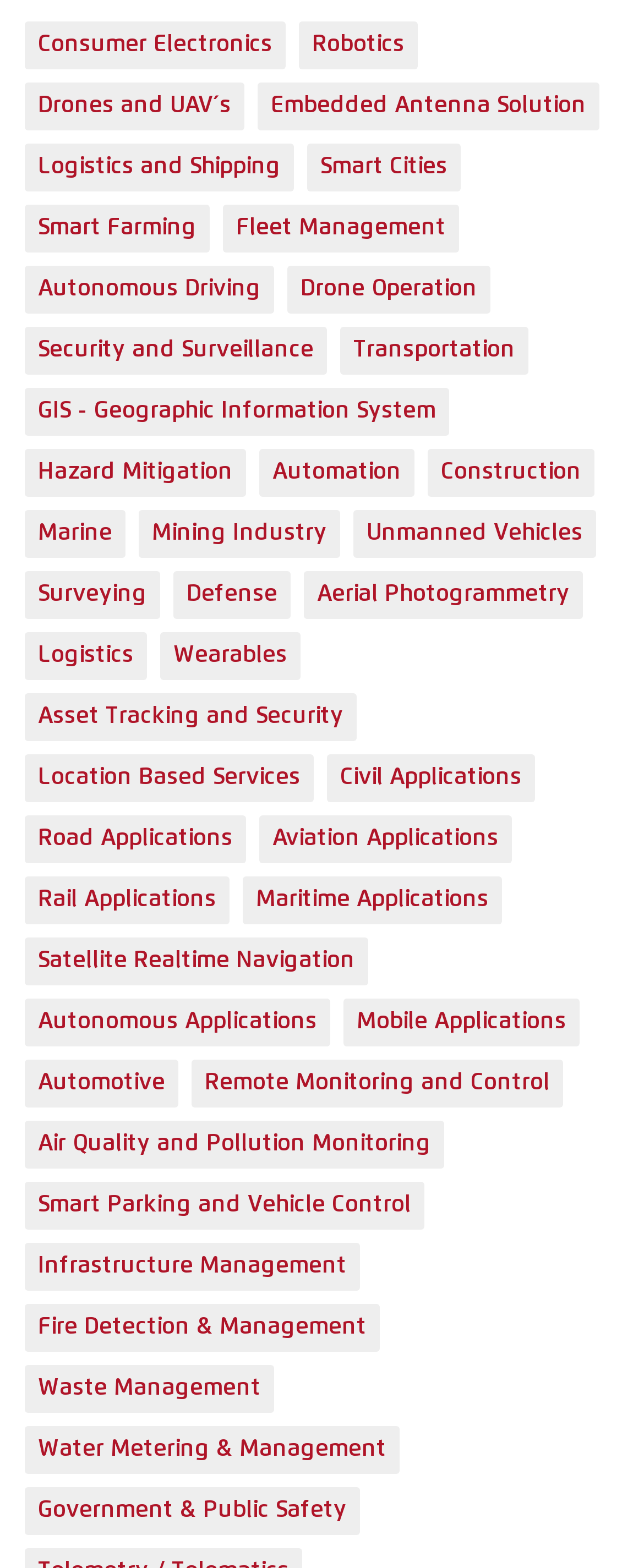Can you find the bounding box coordinates for the element that needs to be clicked to execute this instruction: "Search for a card"? The coordinates should be given as four float numbers between 0 and 1, i.e., [left, top, right, bottom].

None